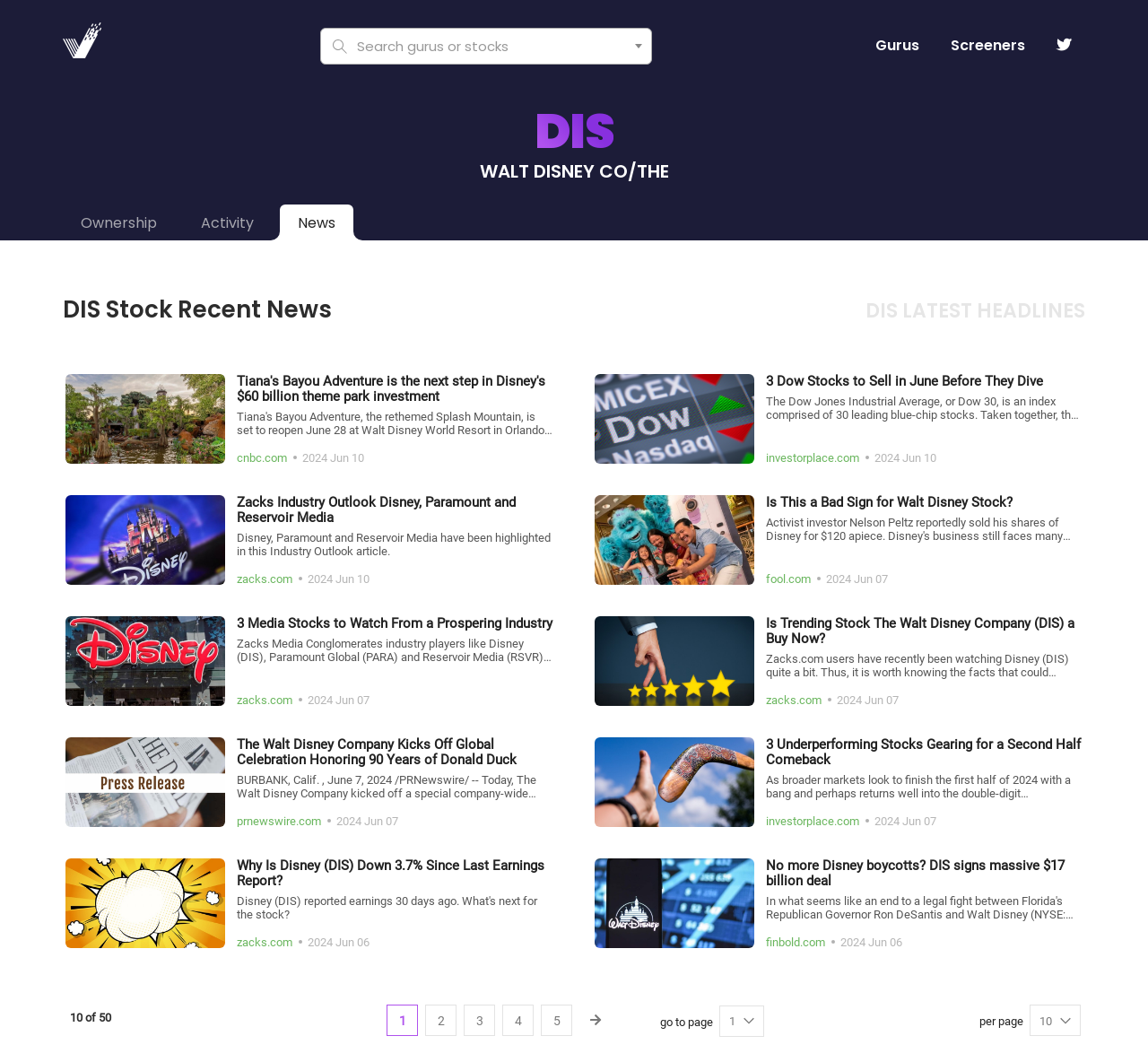Show the bounding box coordinates of the region that should be clicked to follow the instruction: "Read news about Tiana's Bayou Adventure."

[0.206, 0.352, 0.482, 0.381]